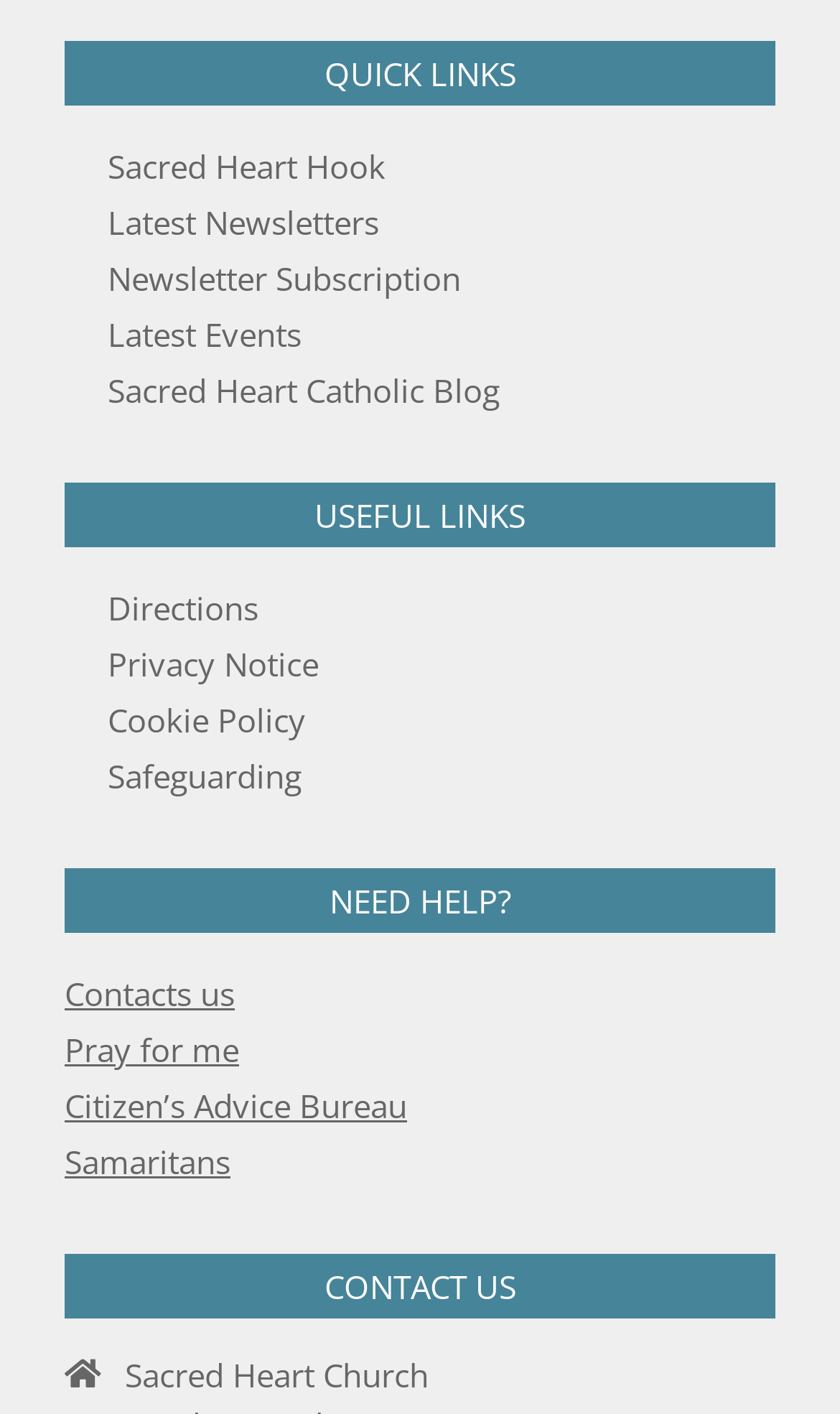What is the name of the church?
Answer the question with a detailed and thorough explanation.

The webpage displays the name of the church, Sacred Heart Church, at the bottom of the page, indicating that the website is affiliated with or represents this church.